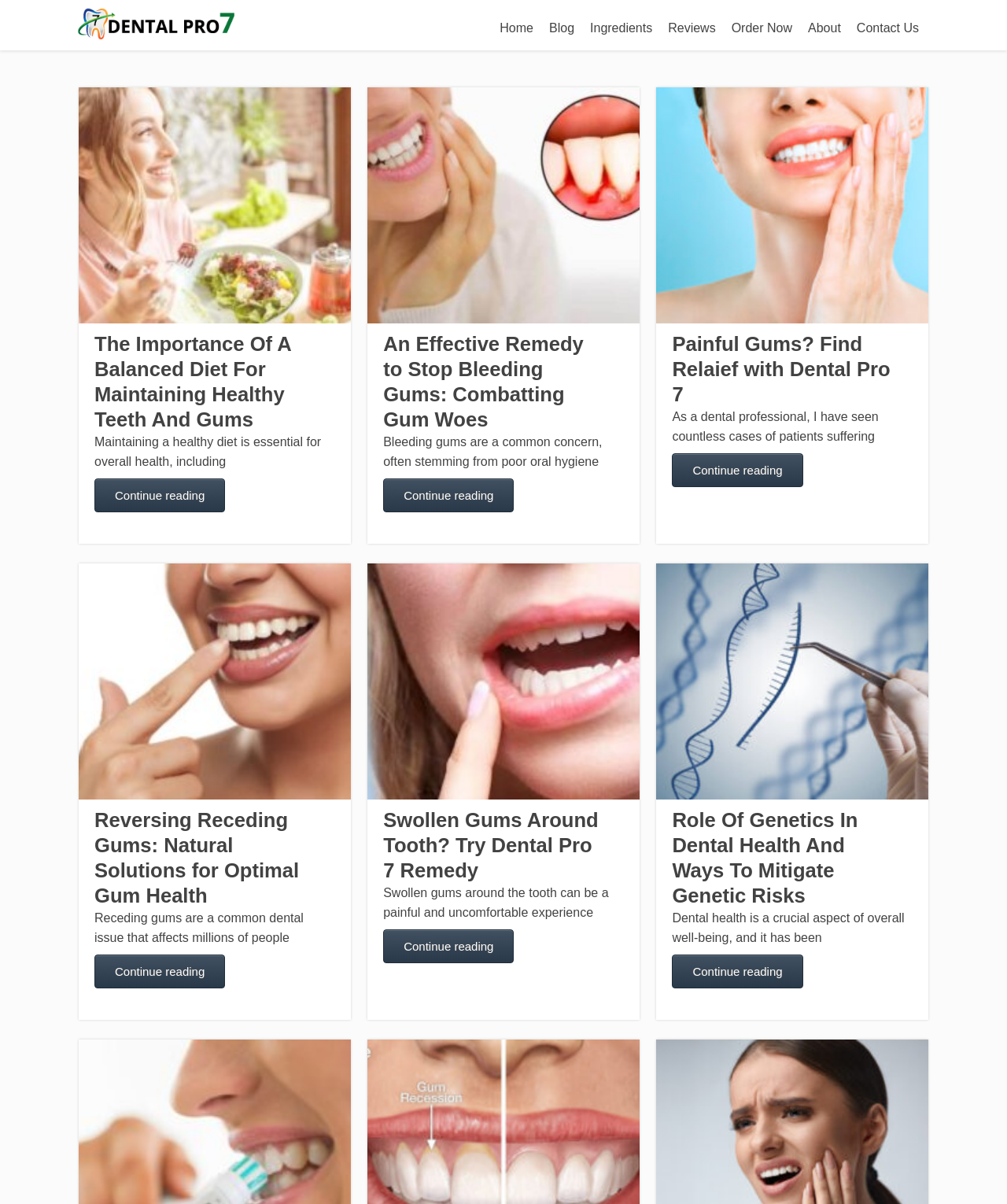Find the coordinates for the bounding box of the element with this description: "alt="Dental Pro 7"".

[0.077, 0.024, 0.233, 0.035]